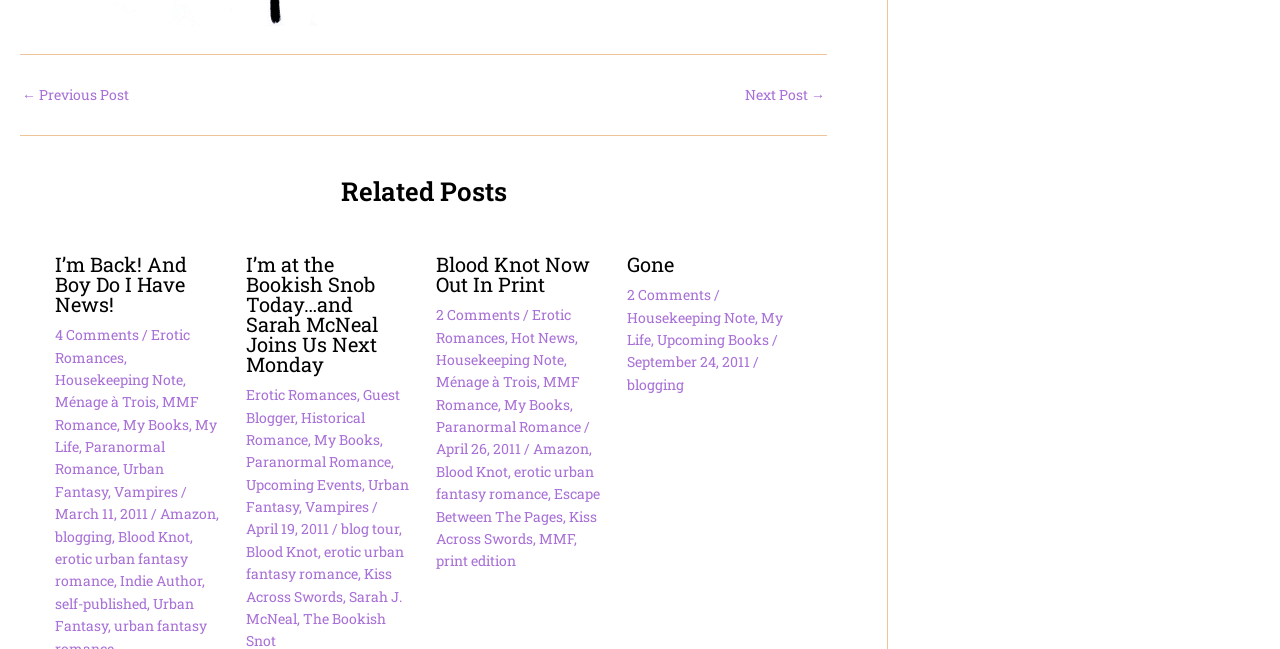Please give a short response to the question using one word or a phrase:
What is the date of the post 'I’m at the Bookish Snob Today…and Sarah McNeal Joins Us Next Monday'?

April 19, 2011